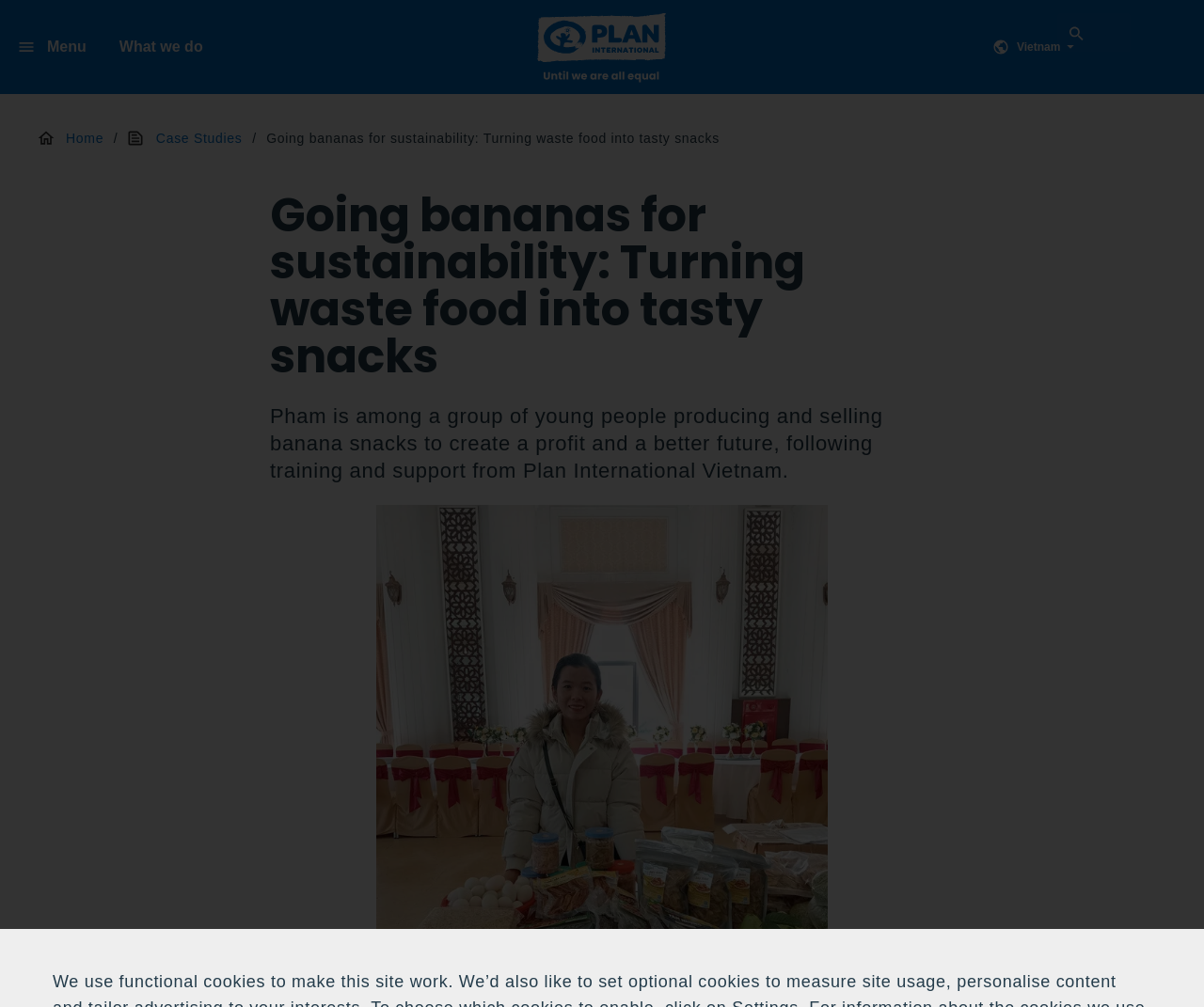Please identify the bounding box coordinates of the element's region that I should click in order to complete the following instruction: "Search for something". The bounding box coordinates consist of four float numbers between 0 and 1, i.e., [left, top, right, bottom].

[0.859, 0.027, 0.919, 0.065]